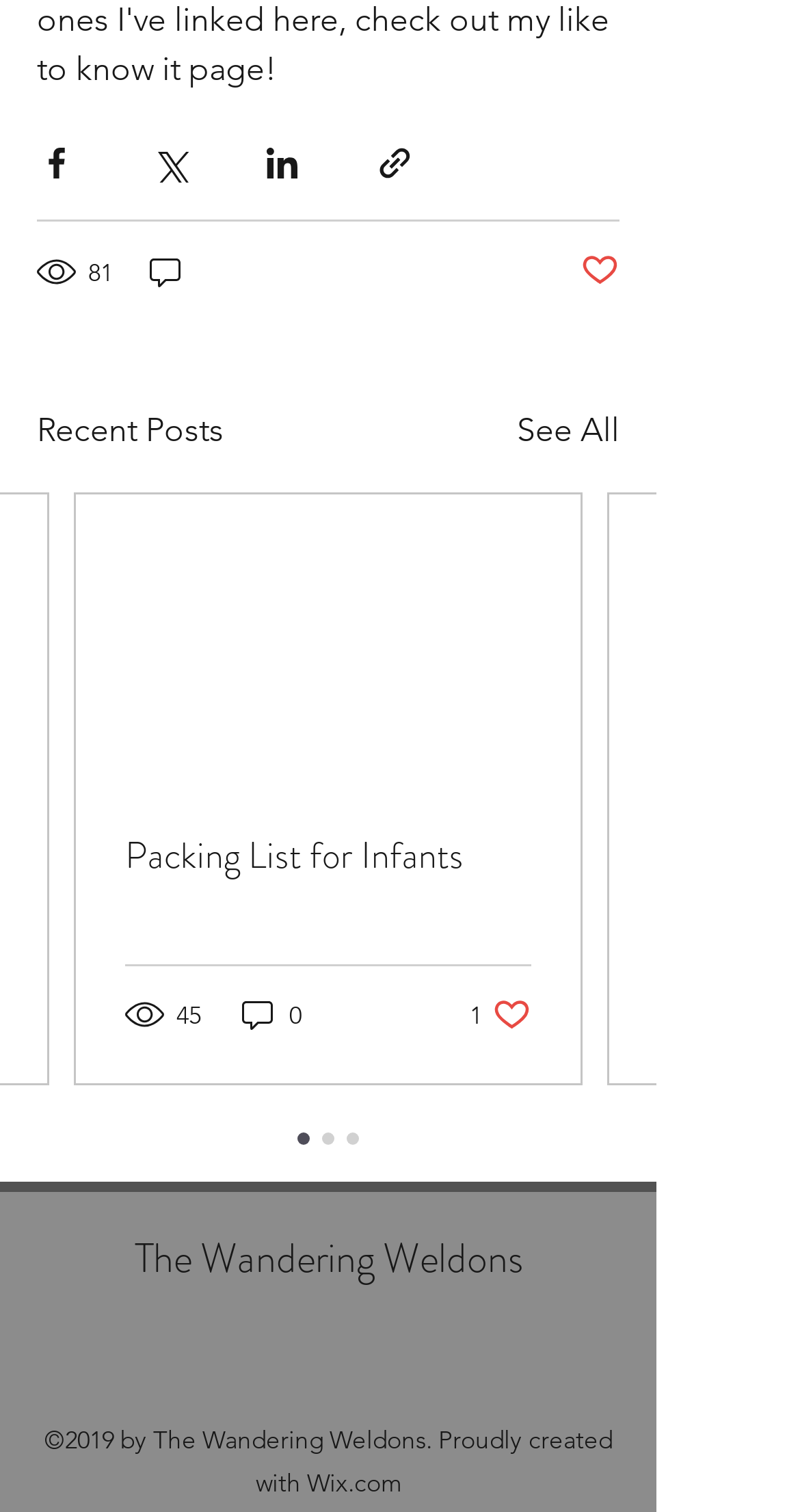How many views does the first post have?
Refer to the image and give a detailed answer to the question.

The first post, titled 'Packing List for Infants', has 45 views, as indicated by the text '45 views' below the post title.